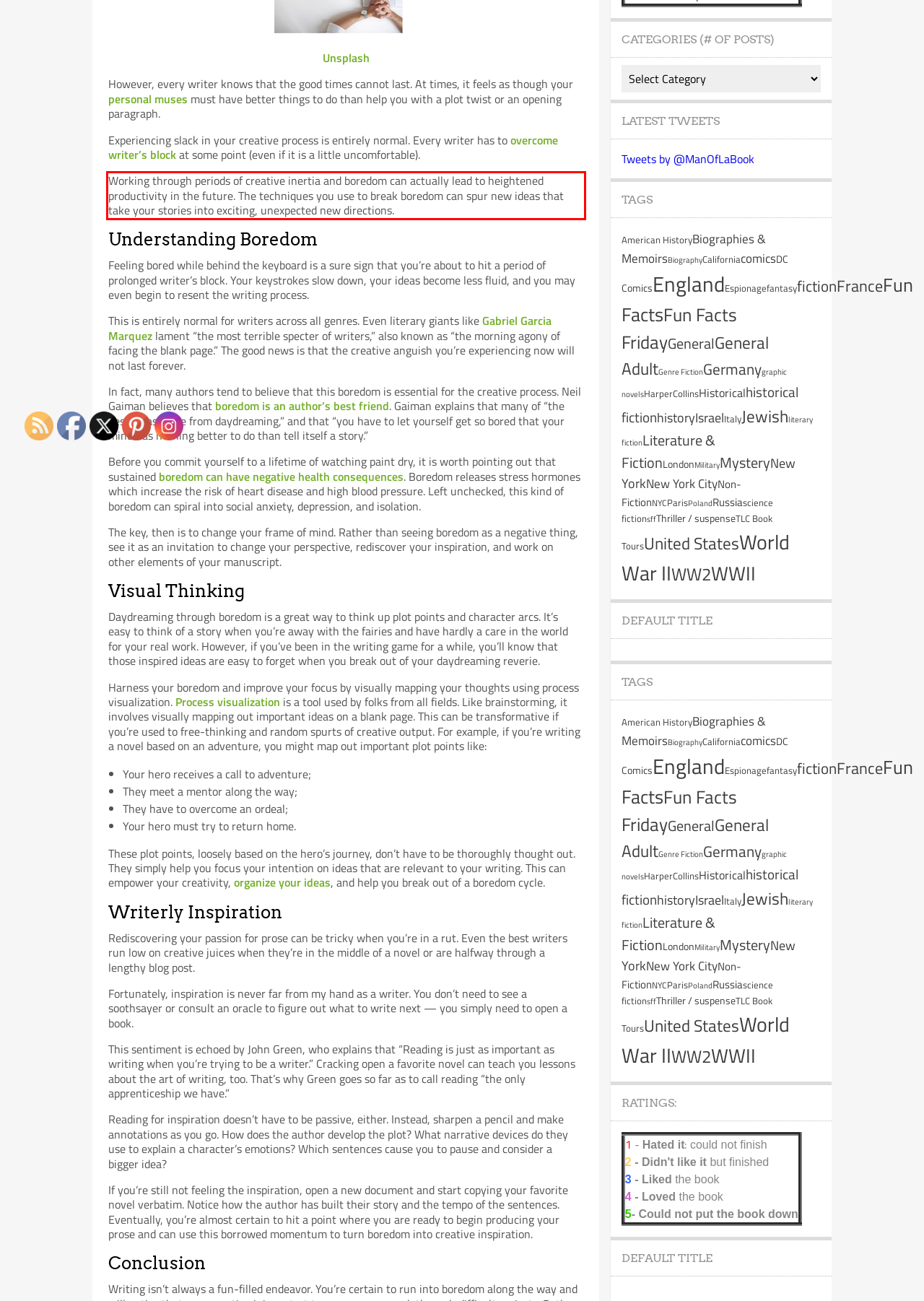Look at the screenshot of the webpage, locate the red rectangle bounding box, and generate the text content that it contains.

Working through periods of creative inertia and boredom can actually lead to heightened productivity in the future. The techniques you use to break boredom can spur new ideas that take your stories into exciting, unexpected new directions.